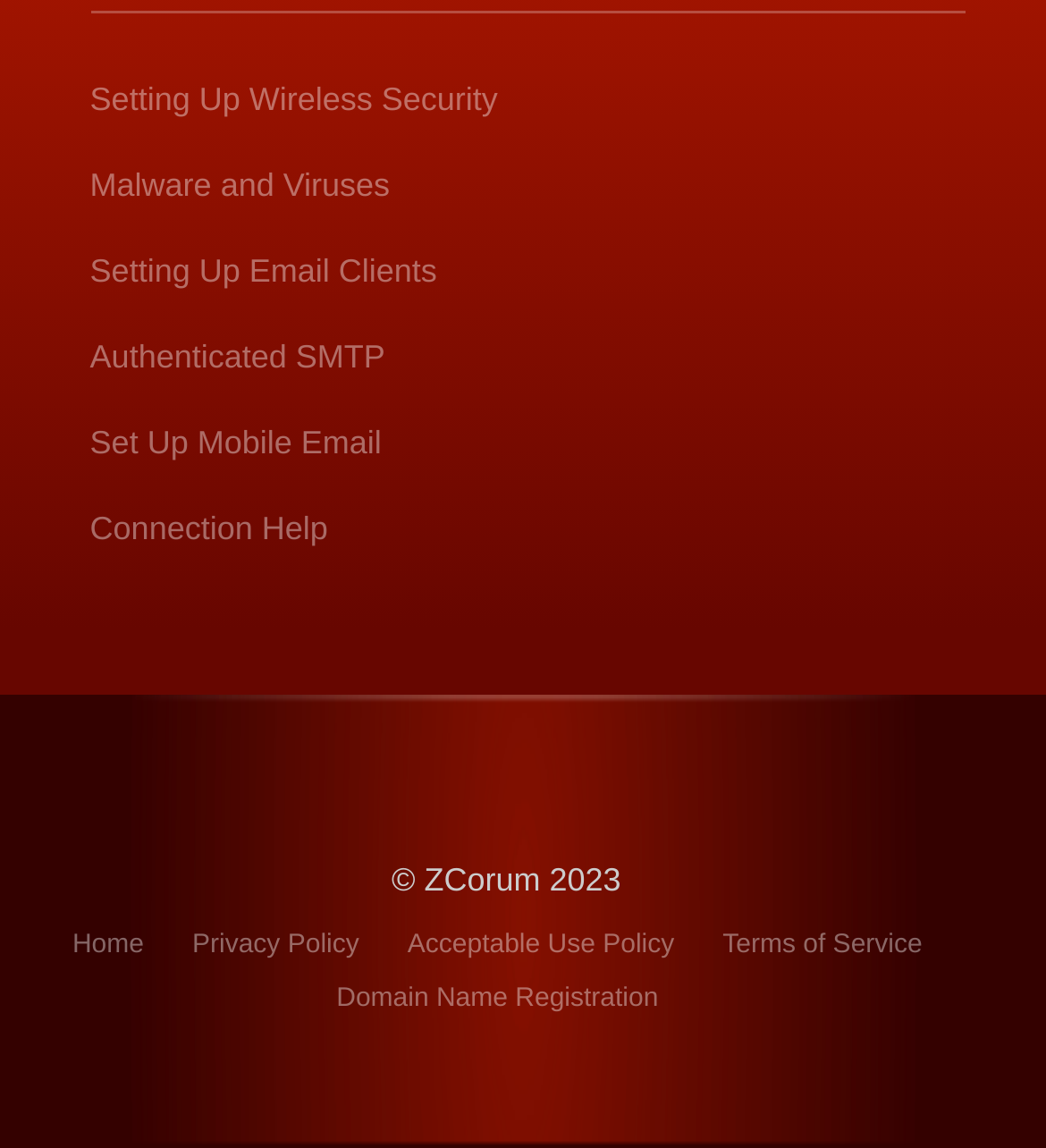What is the last link in the bottom row?
Observe the image and answer the question with a one-word or short phrase response.

Terms of Service